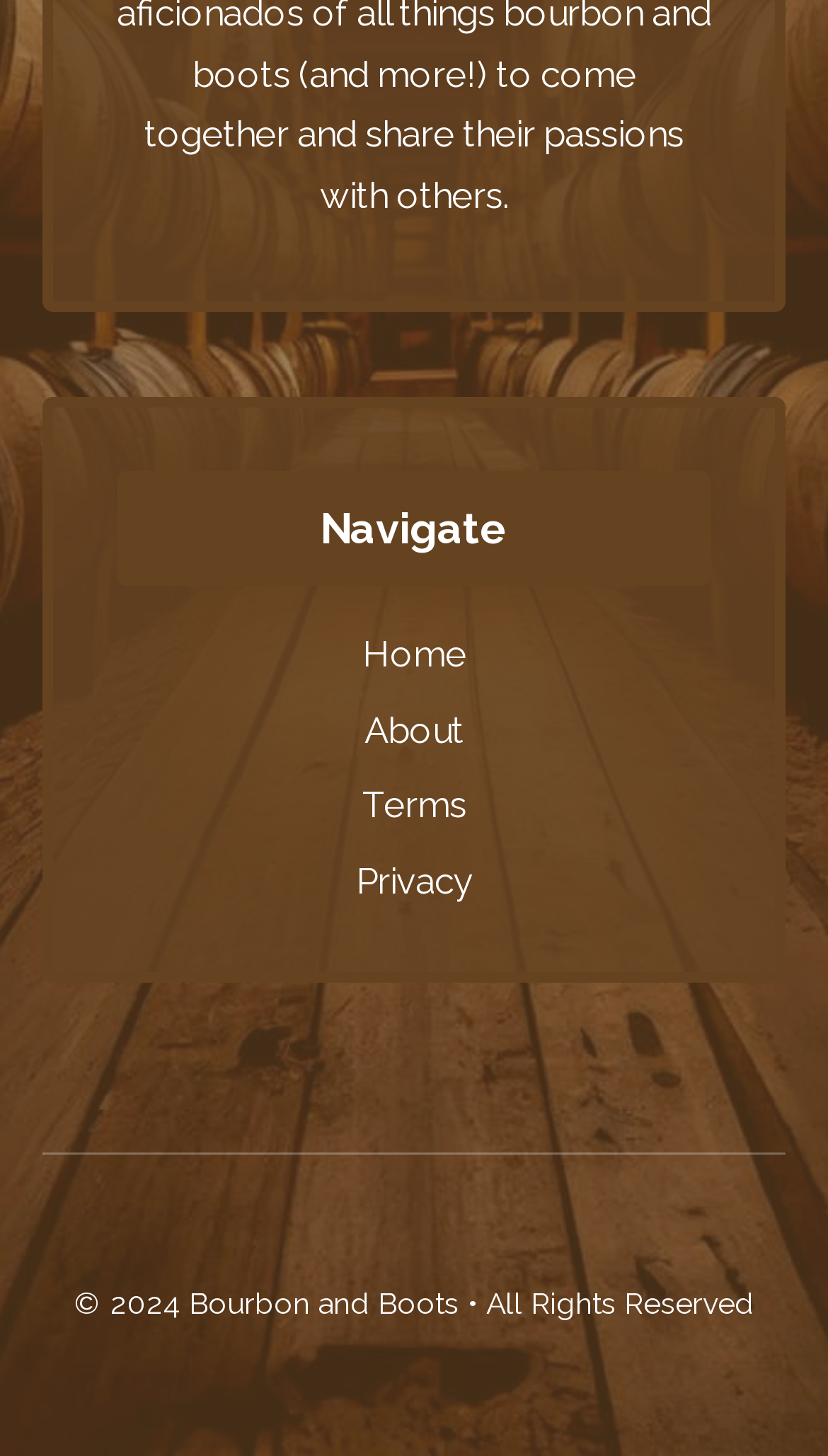What is the copyright year?
Examine the image closely and answer the question with as much detail as possible.

The copyright year is 2024 because the StaticText element '© 2024' is located at the bottom of the webpage with a bounding box of [0.09, 0.884, 0.228, 0.907].